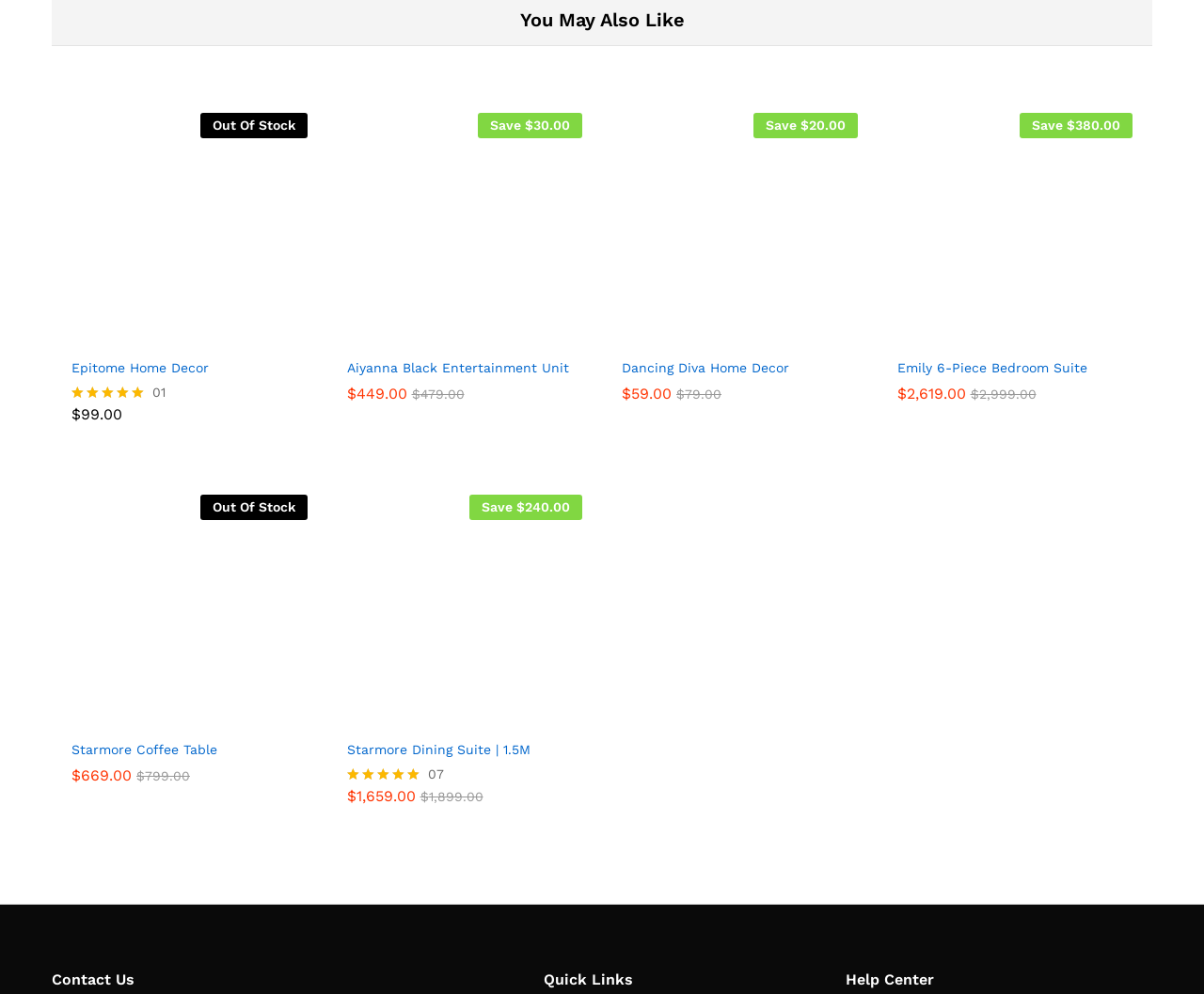Locate the UI element that matches the description Read more in the webpage screenshot. Return the bounding box coordinates in the format (top-left x, top-left y, bottom-right x, bottom-right y), with values ranging from 0 to 1.

[0.106, 0.707, 0.132, 0.739]